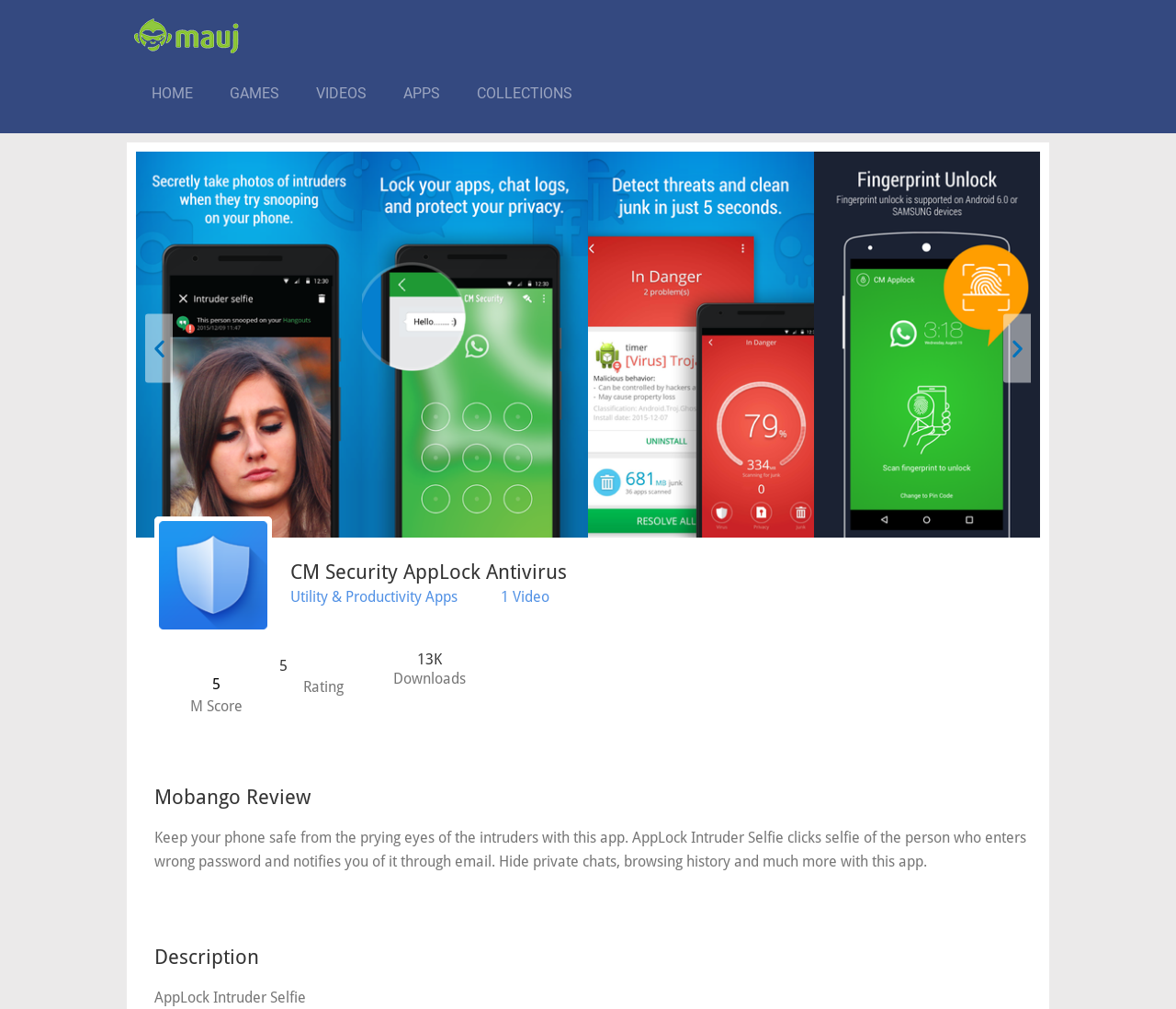How many downloads does the app have?
Look at the image and respond with a one-word or short phrase answer.

13K